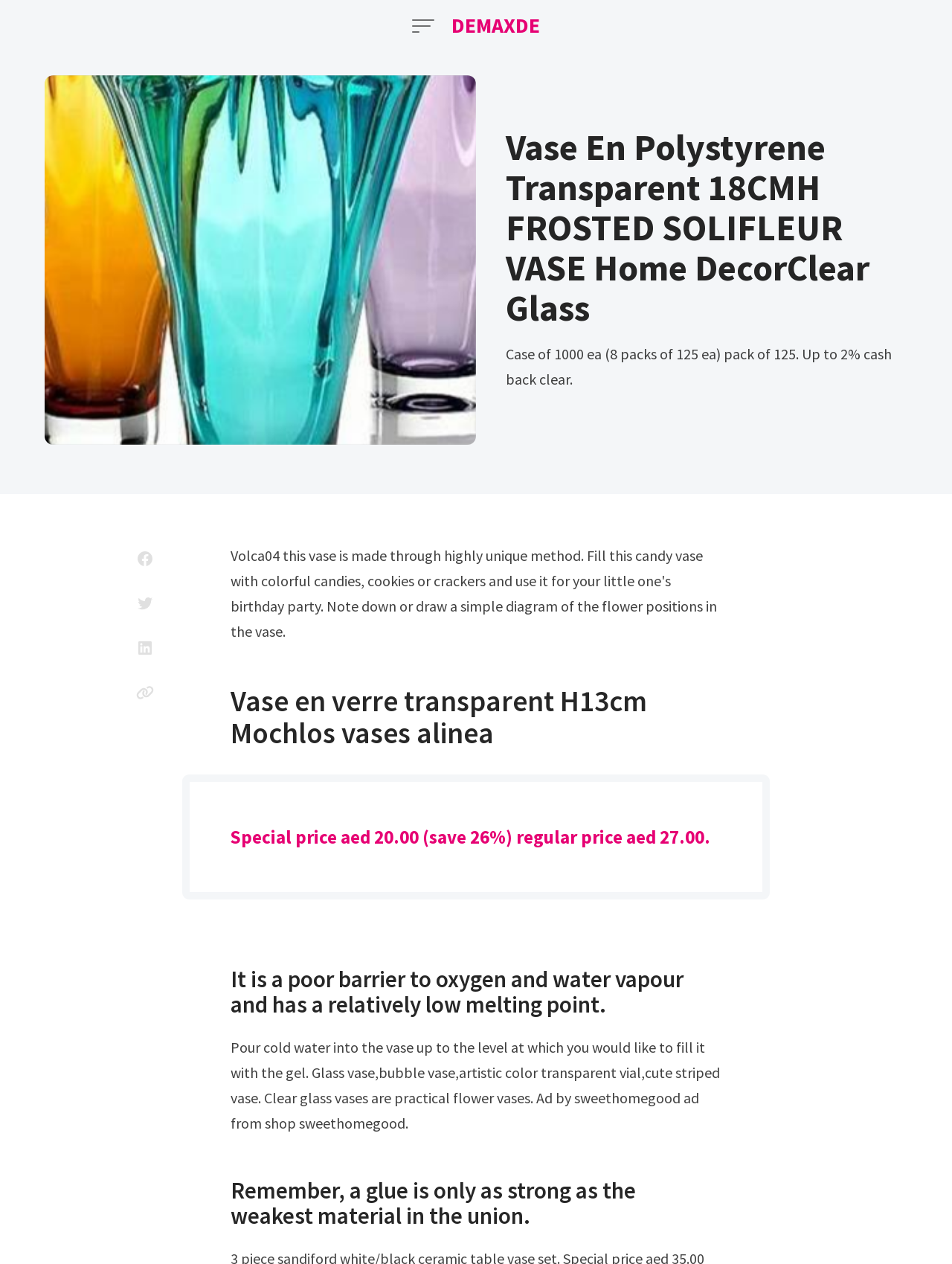With reference to the screenshot, provide a detailed response to the question below:
What is the material of the vase?

I found the material of the vase by looking at the heading element with the text 'Vase en polystyrène transparent. Fabriqué en France L 12cm' which indicates that the vase is made of polystyrene.